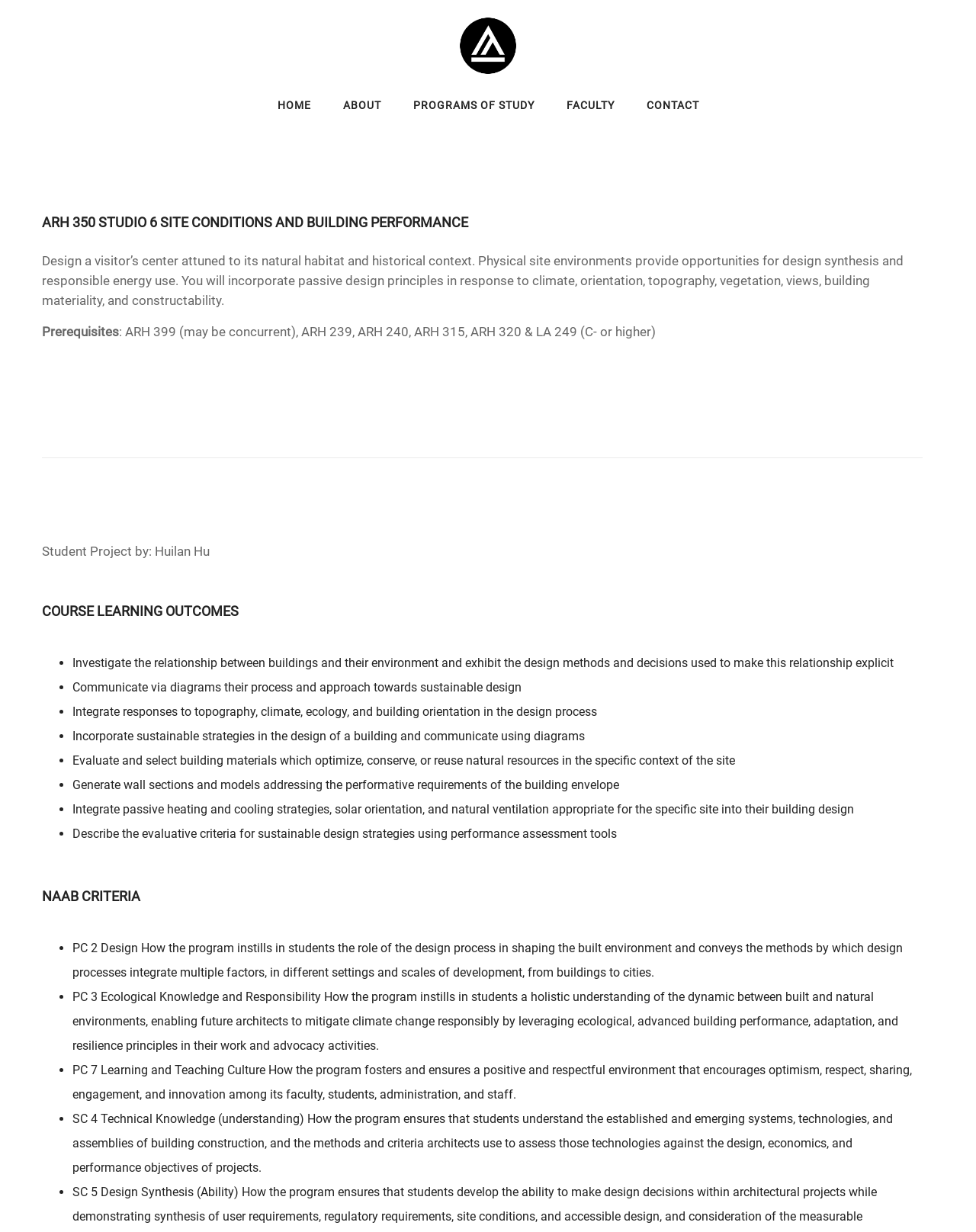Answer the question below in one word or phrase:
What is the focus of the student project?

Designing a visitor's center